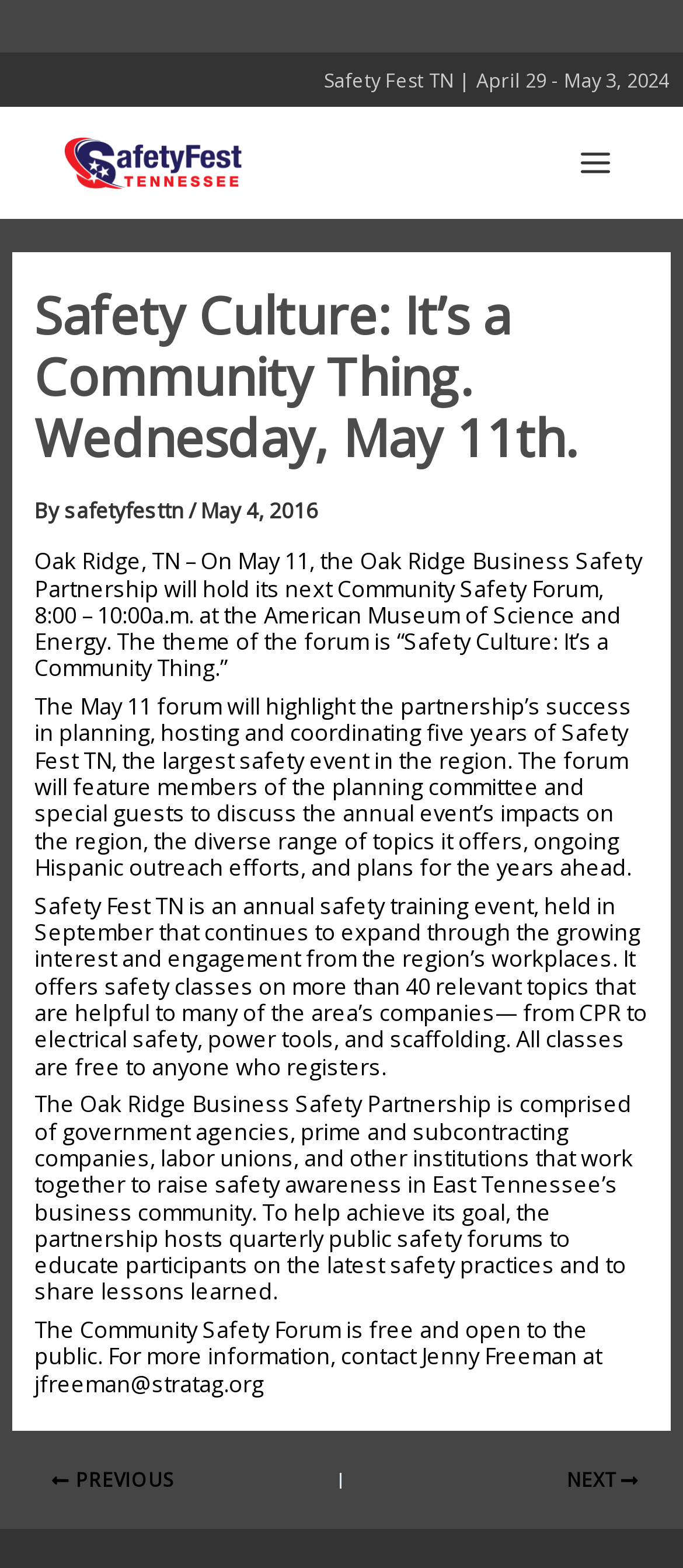Provide a comprehensive description of the webpage.

The webpage appears to be an article or blog post about Safety Fest TN, a safety training event. At the top of the page, there is a header section with the title "Safety Culture: It’s a Community Thing. Wednesday, May 11th." and a link to "Safety Fest TN" accompanied by an image. Below this, there is a main menu button on the right side.

The main content of the page is an article with several paragraphs of text. The article discusses the Oak Ridge Business Safety Partnership's Community Safety Forum, which will be held on May 11th. The forum will highlight the partnership's success in planning and hosting Safety Fest TN, an annual safety training event. The article also describes the event's impacts on the region, its diverse range of topics, and plans for the future.

The article is divided into several sections, each with a clear heading. There are five paragraphs of text in total, with the first paragraph introducing the forum and the subsequent paragraphs providing more details about Safety Fest TN and the Oak Ridge Business Safety Partnership.

At the bottom of the page, there is a navigation section with links to previous and next posts, each accompanied by an arrow icon.